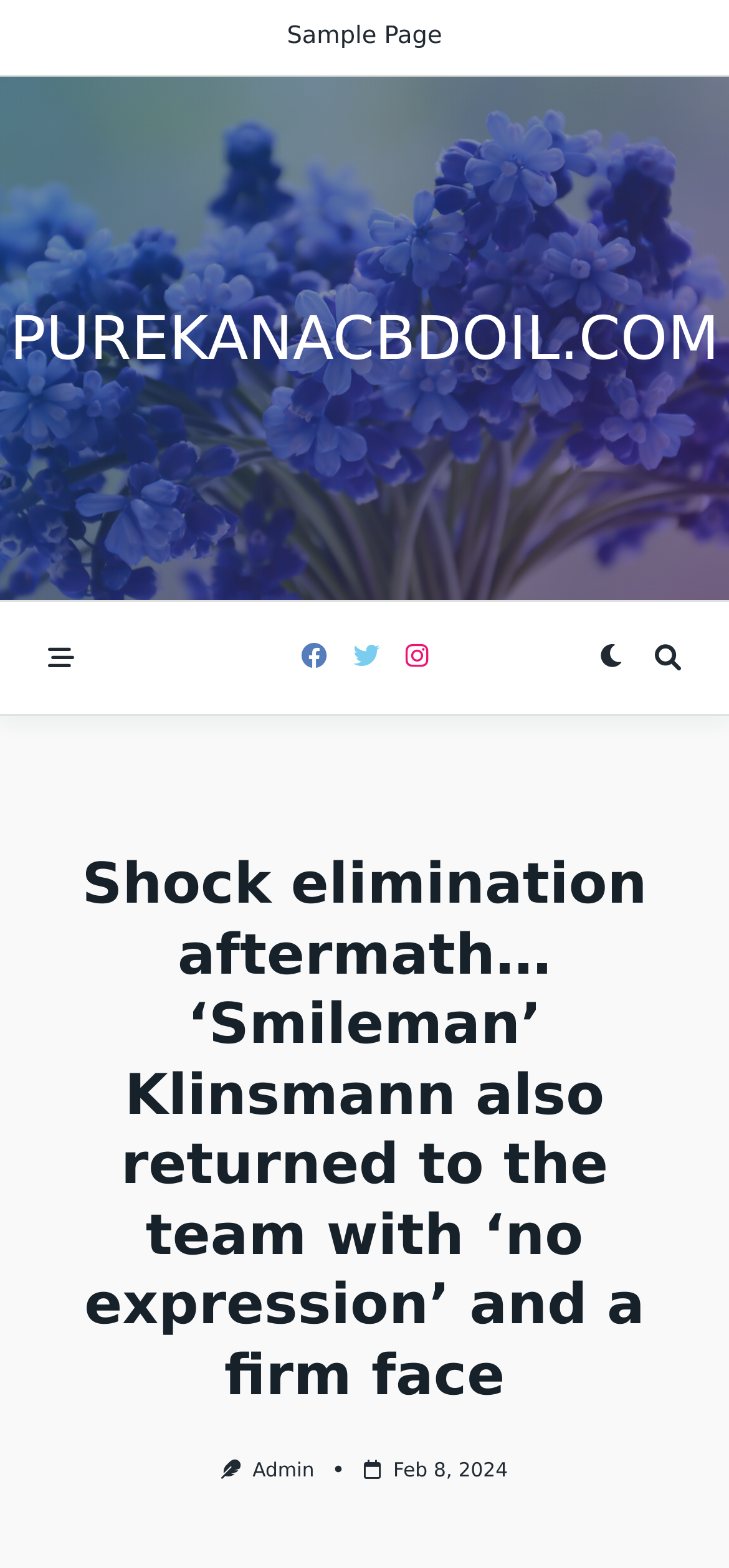Please predict the bounding box coordinates (top-left x, top-left y, bottom-right x, bottom-right y) for the UI element in the screenshot that fits the description: Sample Page

[0.373, 0.012, 0.627, 0.036]